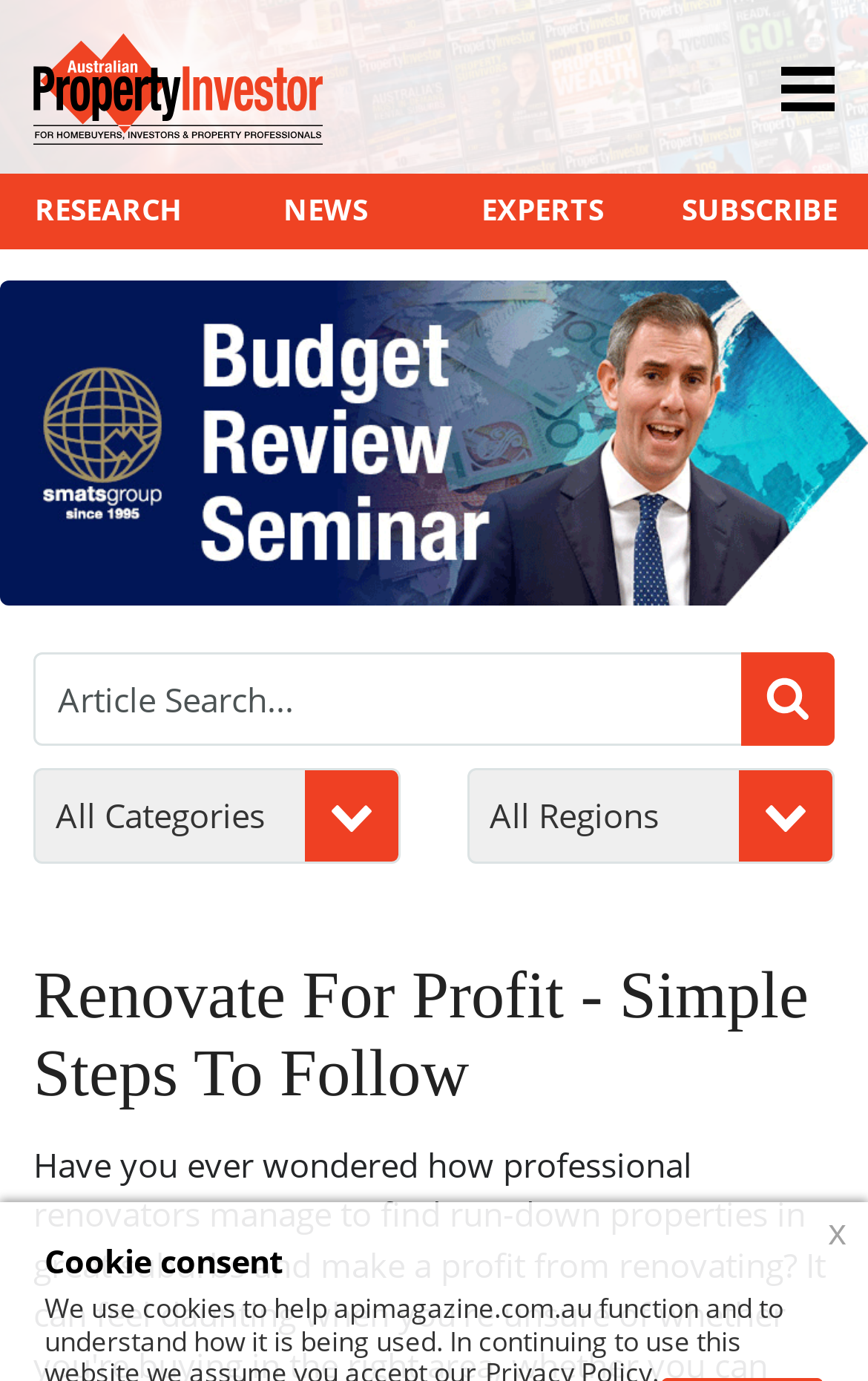What is the name of the magazine?
Based on the visual content, answer with a single word or a brief phrase.

Australian Property Investor Magazine